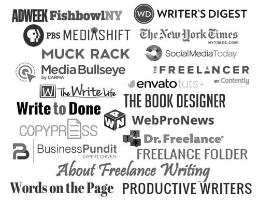Give a succinct answer to this question in a single word or phrase: 
How many logos are featured in the collage?

Multiple